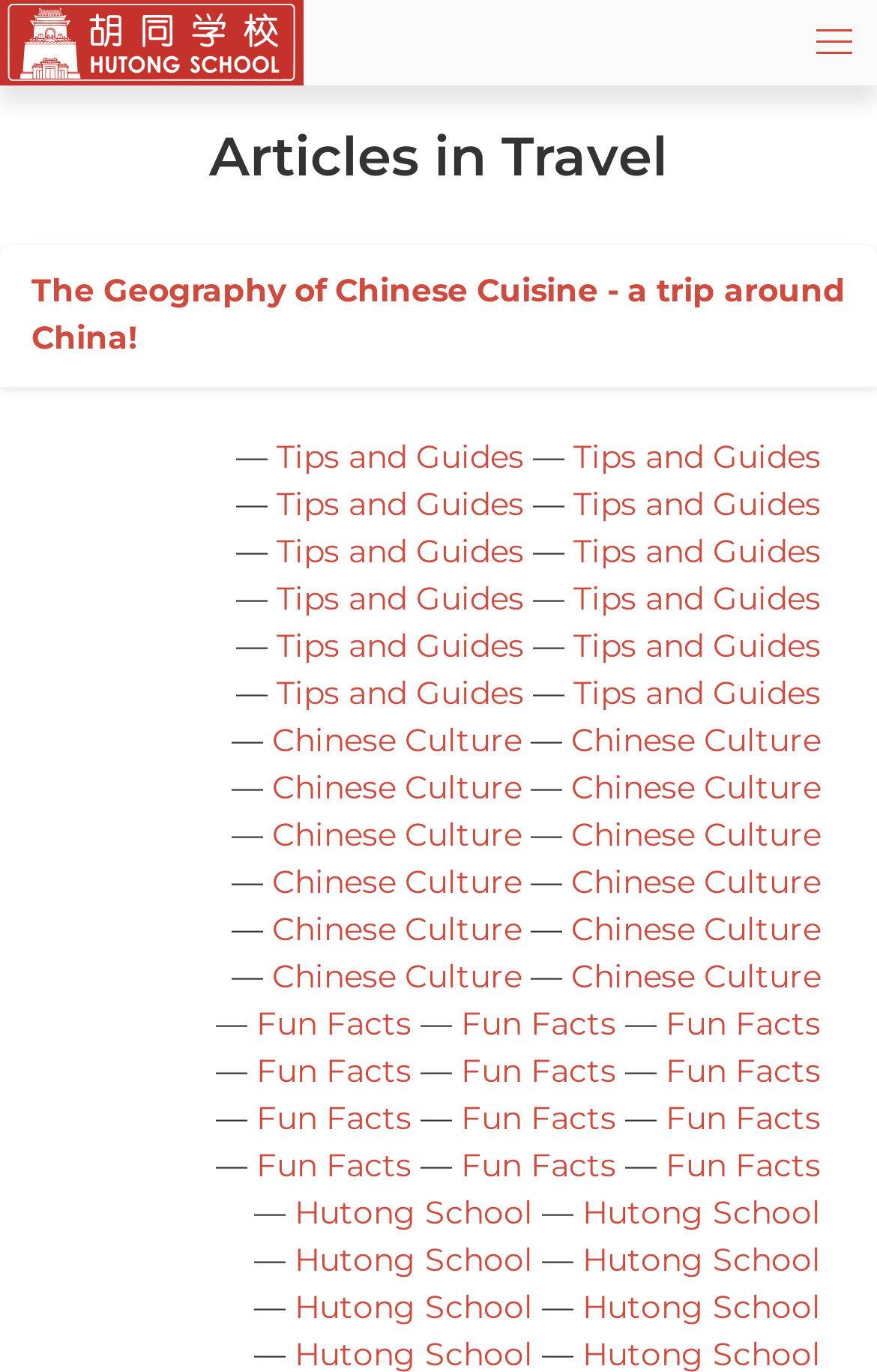Locate the bounding box coordinates of the area to click to fulfill this instruction: "Browse Tips and Guides". The bounding box should be presented as four float numbers between 0 and 1, in the order [left, top, right, bottom].

[0.315, 0.318, 0.597, 0.347]